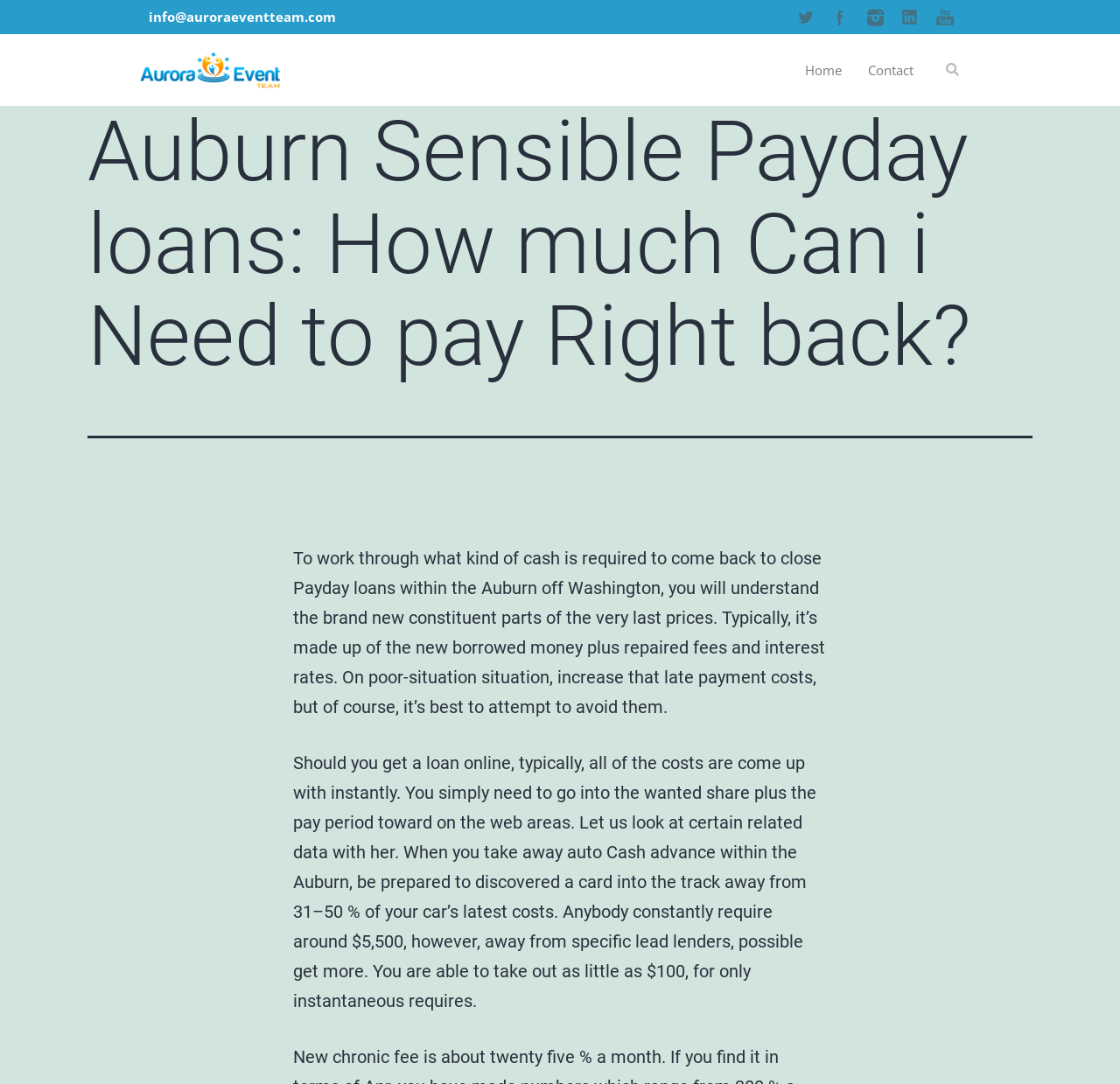What is the percentage of the car's value that can be borrowed?
Provide a fully detailed and comprehensive answer to the question.

I analyzed the StaticText element that states 'When you take away auto Cash advance within the Auburn, be prepared to discovered a card into the track away from 31–50 % of your car’s latest costs.' This implies that the percentage of the car's value that can be borrowed is between 31% and 50%.